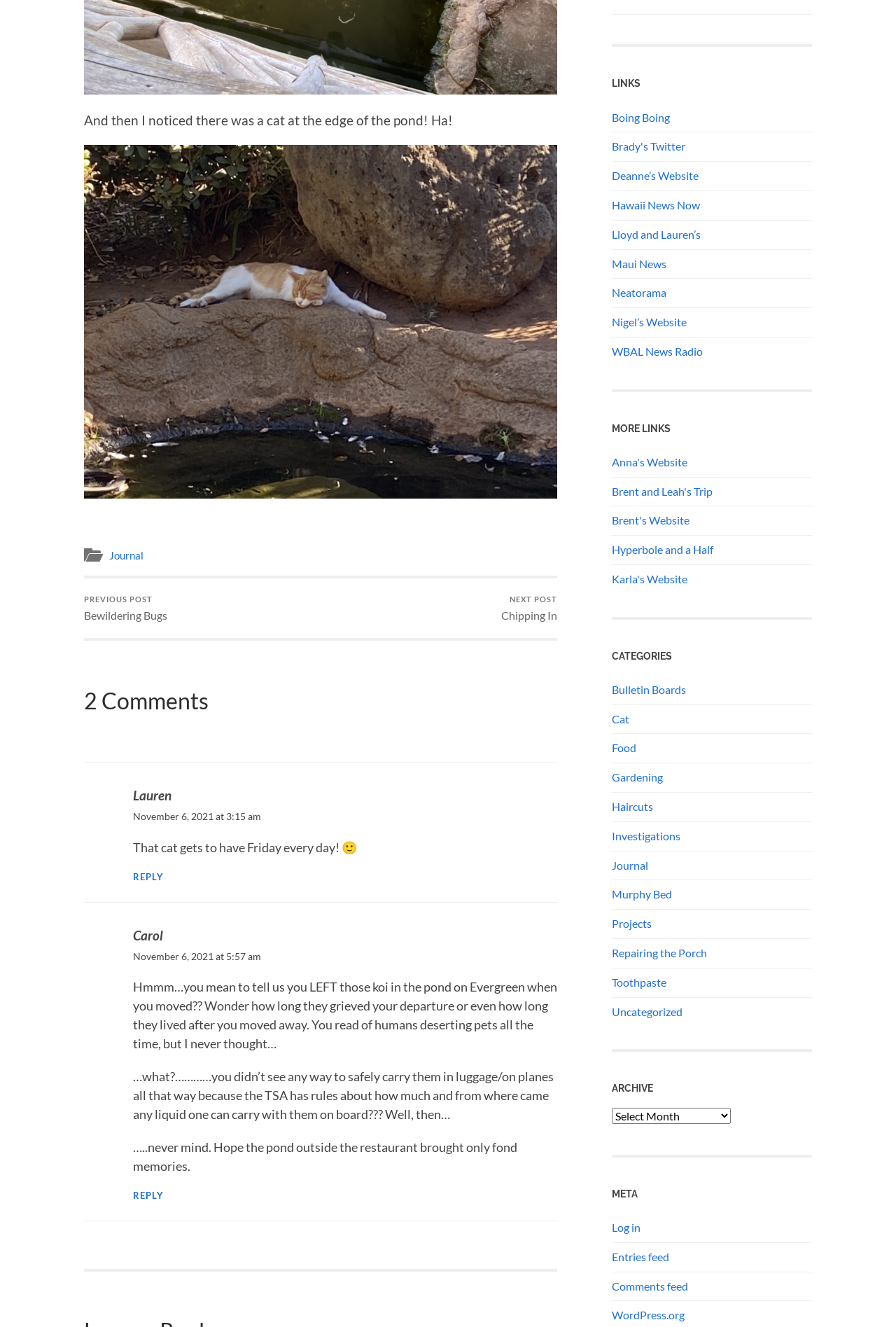What is the topic of the previous post?
Look at the image and provide a short answer using one word or a phrase.

Bewildering Bugs